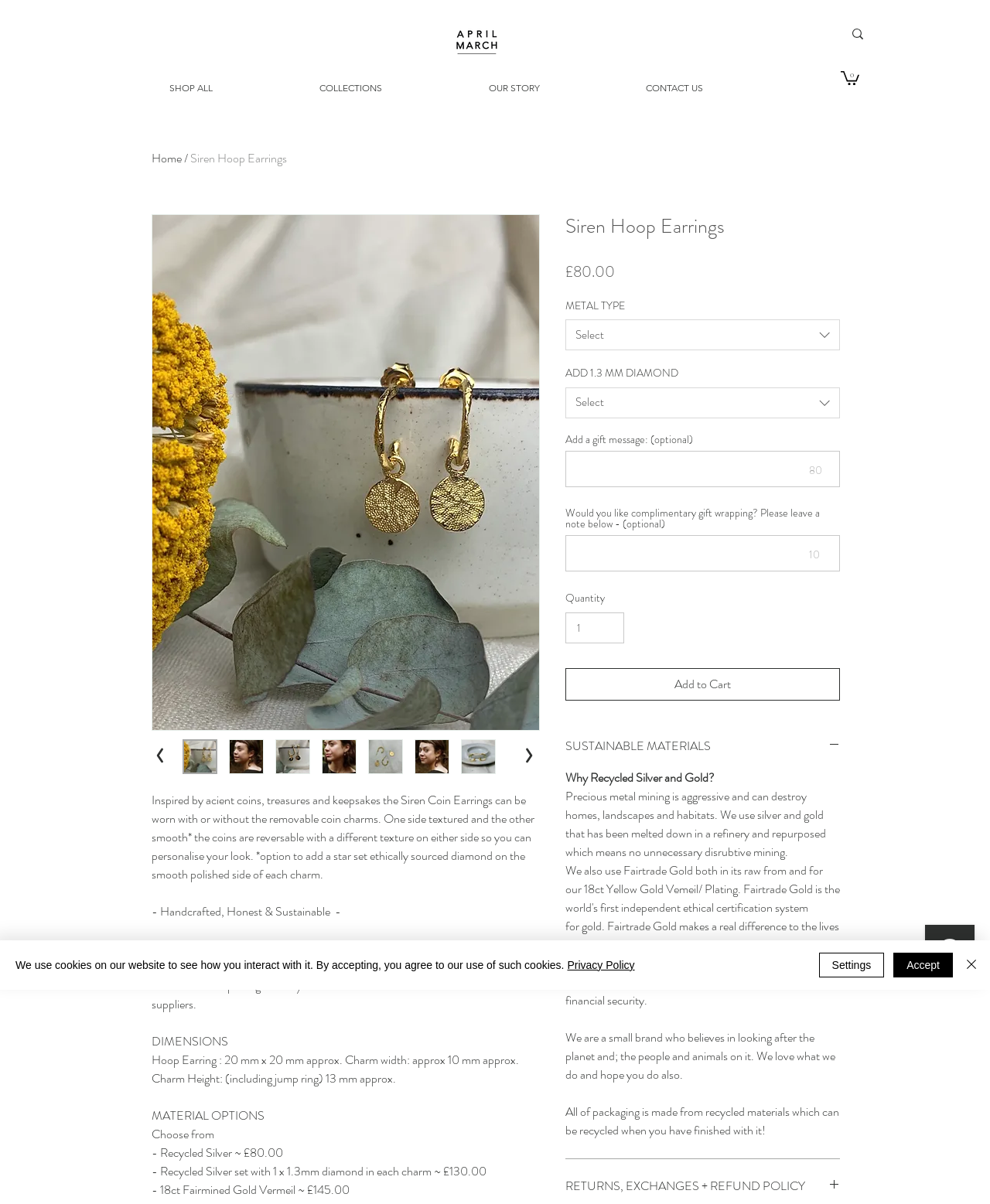What is the name of the earrings?
Please answer the question with a single word or phrase, referencing the image.

Siren Hoop Earrings